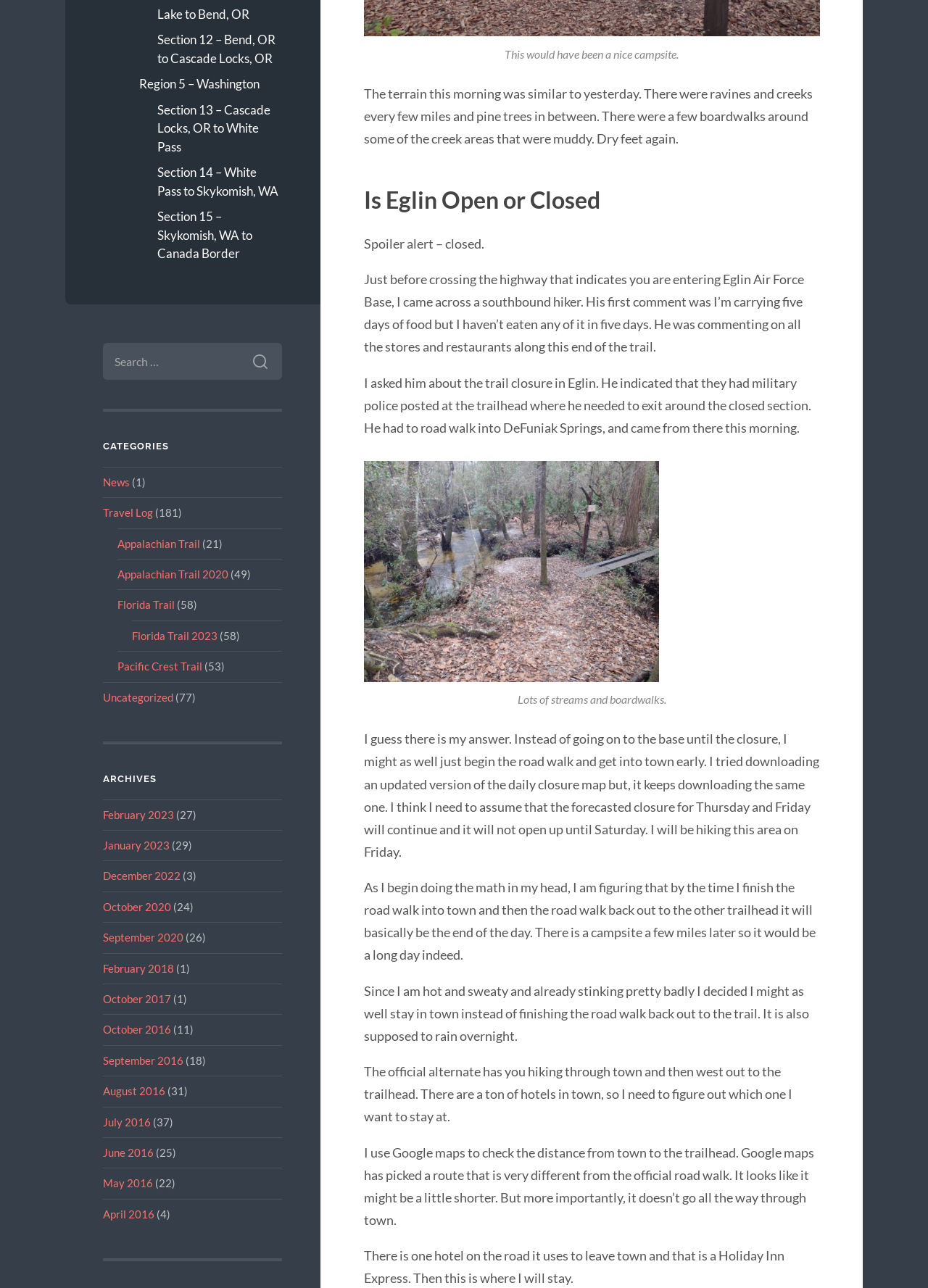What is the name of the trail mentioned in the article?
Analyze the image and deliver a detailed answer to the question.

I read the article and found that the author is talking about their experience on the Florida Trail.